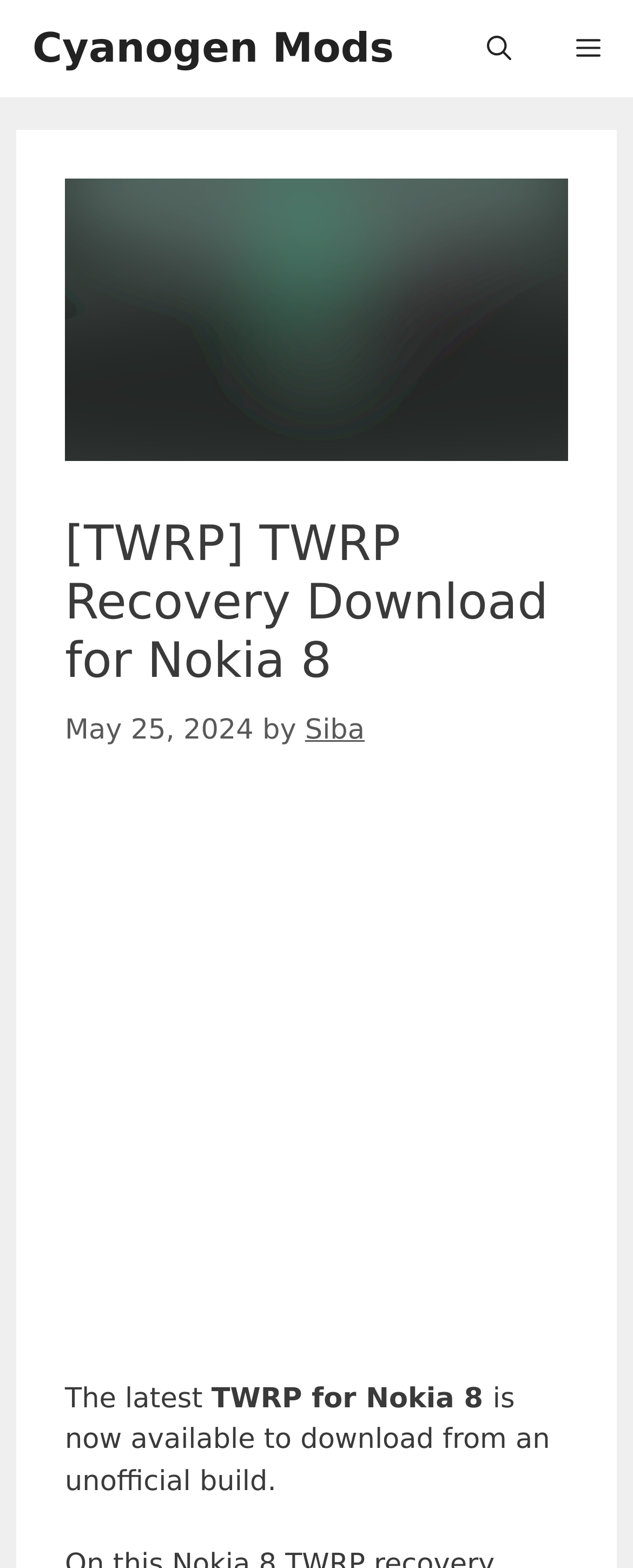Give a concise answer using only one word or phrase for this question:
What is the latest TWRP for?

Nokia 8